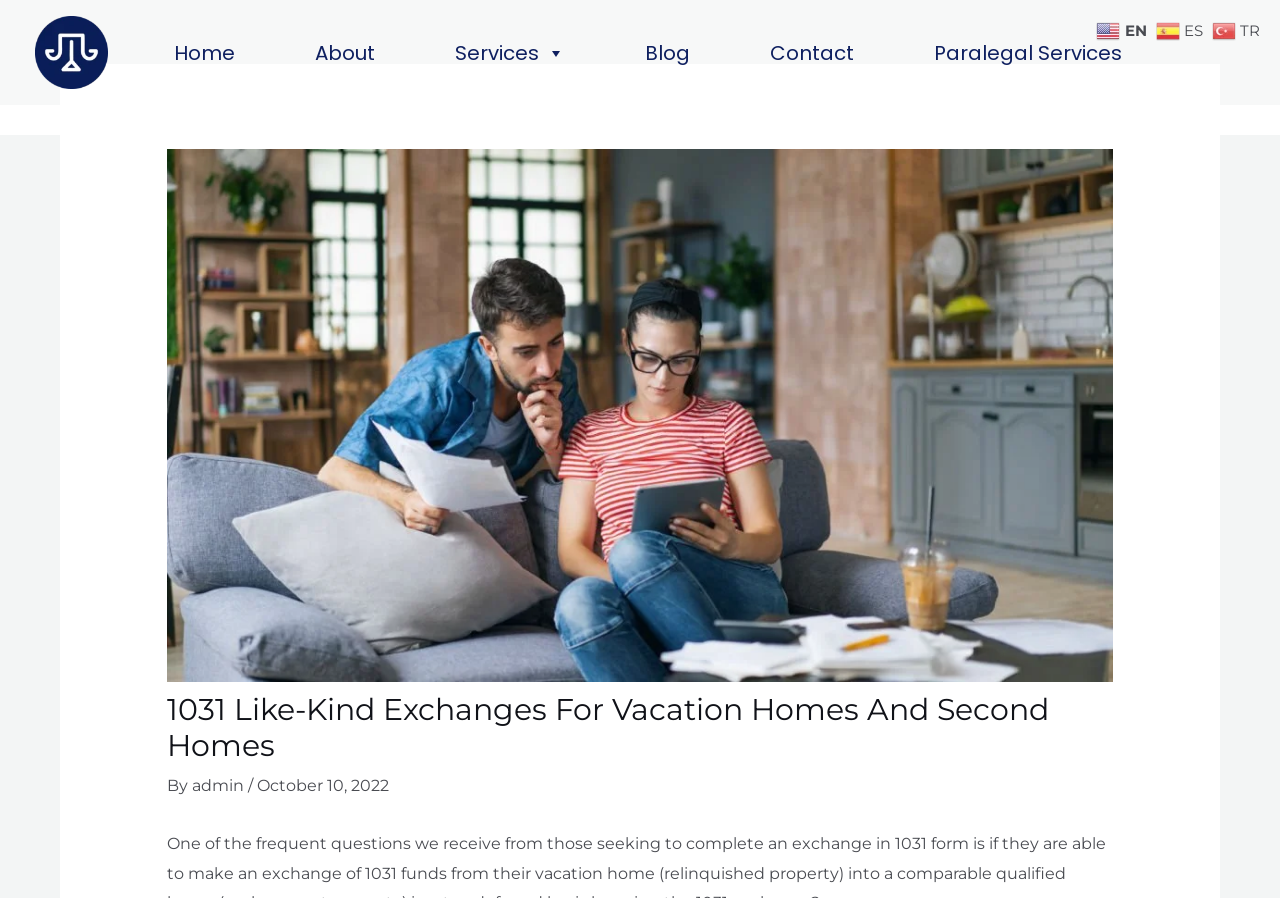From the details in the image, provide a thorough response to the question: What is the name of the company?

The name of the company can be found at the top left corner of the webpage, where it is written as 'Tax and Law Research Inc' and also serves as a link.